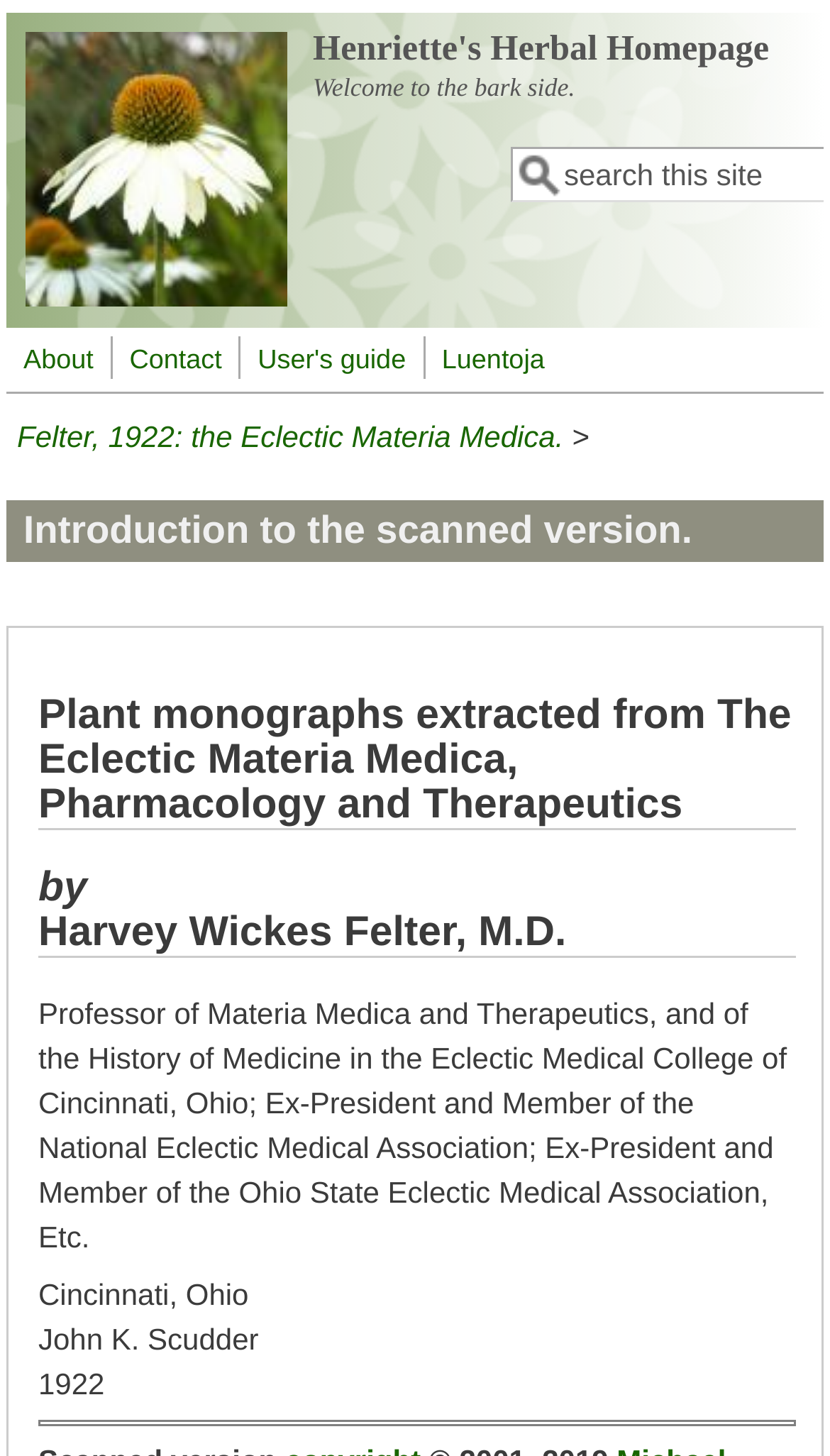Identify the main heading of the webpage and provide its text content.

Introduction to the scanned version.